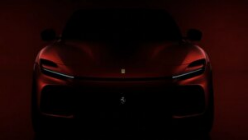Respond to the following question with a brief word or phrase:
What is the purpose of this teaser image?

To build anticipation